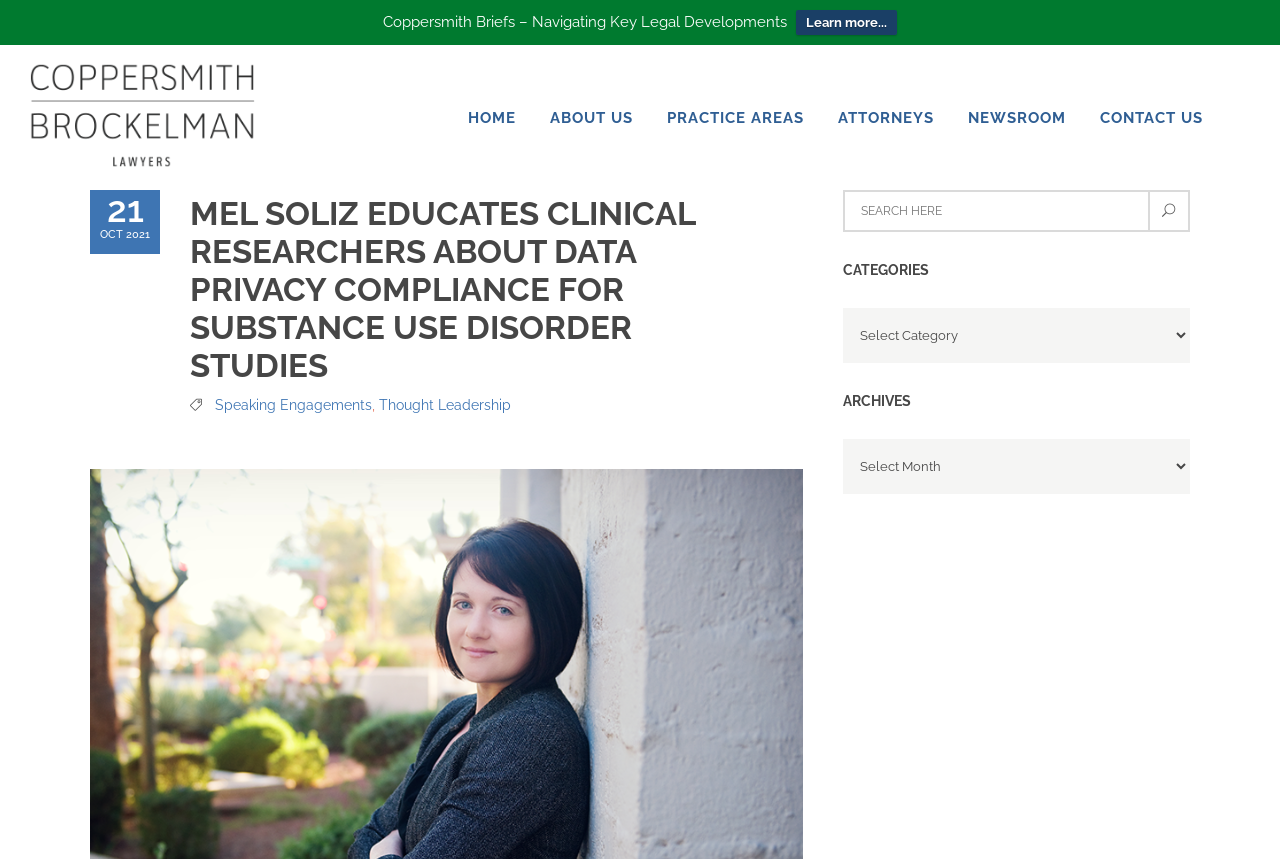Could you find the bounding box coordinates of the clickable area to complete this instruction: "Enroll in beginner classes"?

None